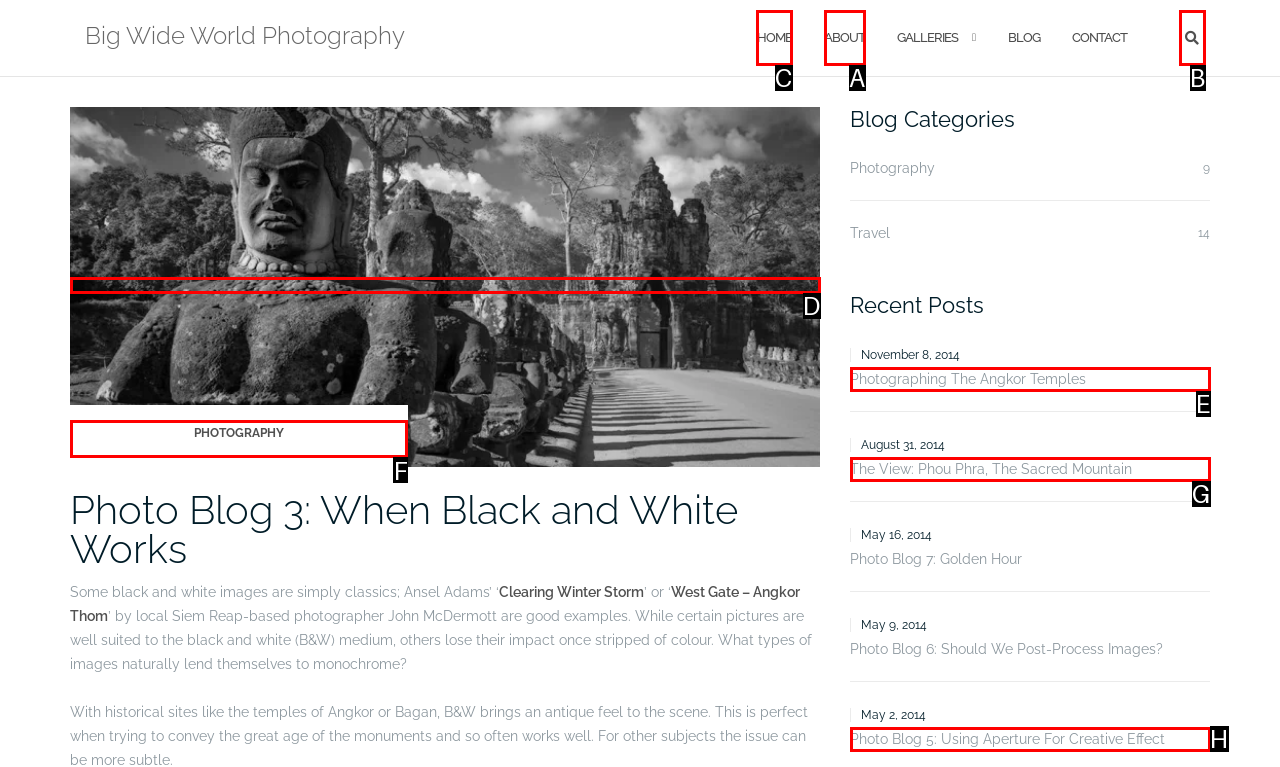To complete the task: go to home page, select the appropriate UI element to click. Respond with the letter of the correct option from the given choices.

C